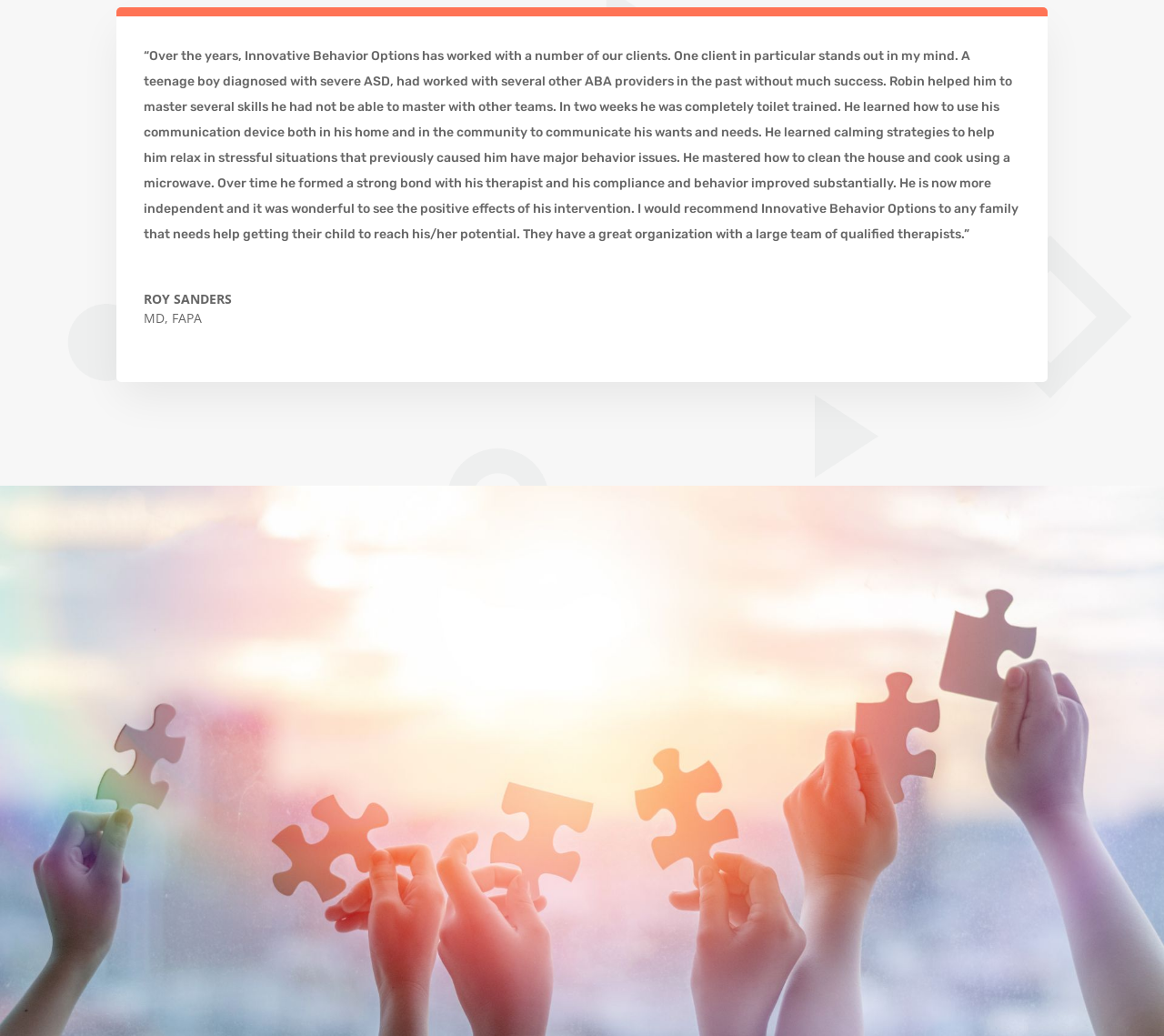Please mark the bounding box coordinates of the area that should be clicked to carry out the instruction: "Learn about our services".

[0.123, 0.748, 0.327, 0.788]